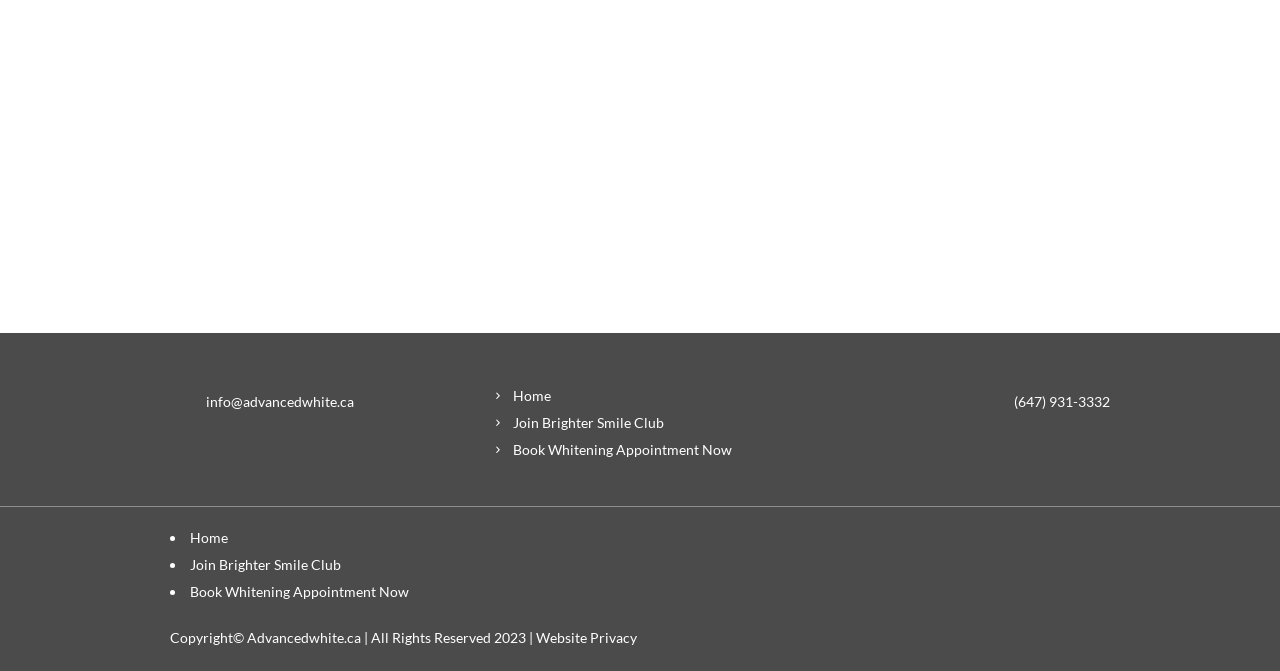How many list markers are used in the webpage?
Give a detailed response to the question by analyzing the screenshot.

There are three list markers used in the webpage, each preceding a link element, namely 'Home', 'Join Brighter Smile Club', and 'Book Whitening Appointment Now', located at the bottom left section of the webpage.